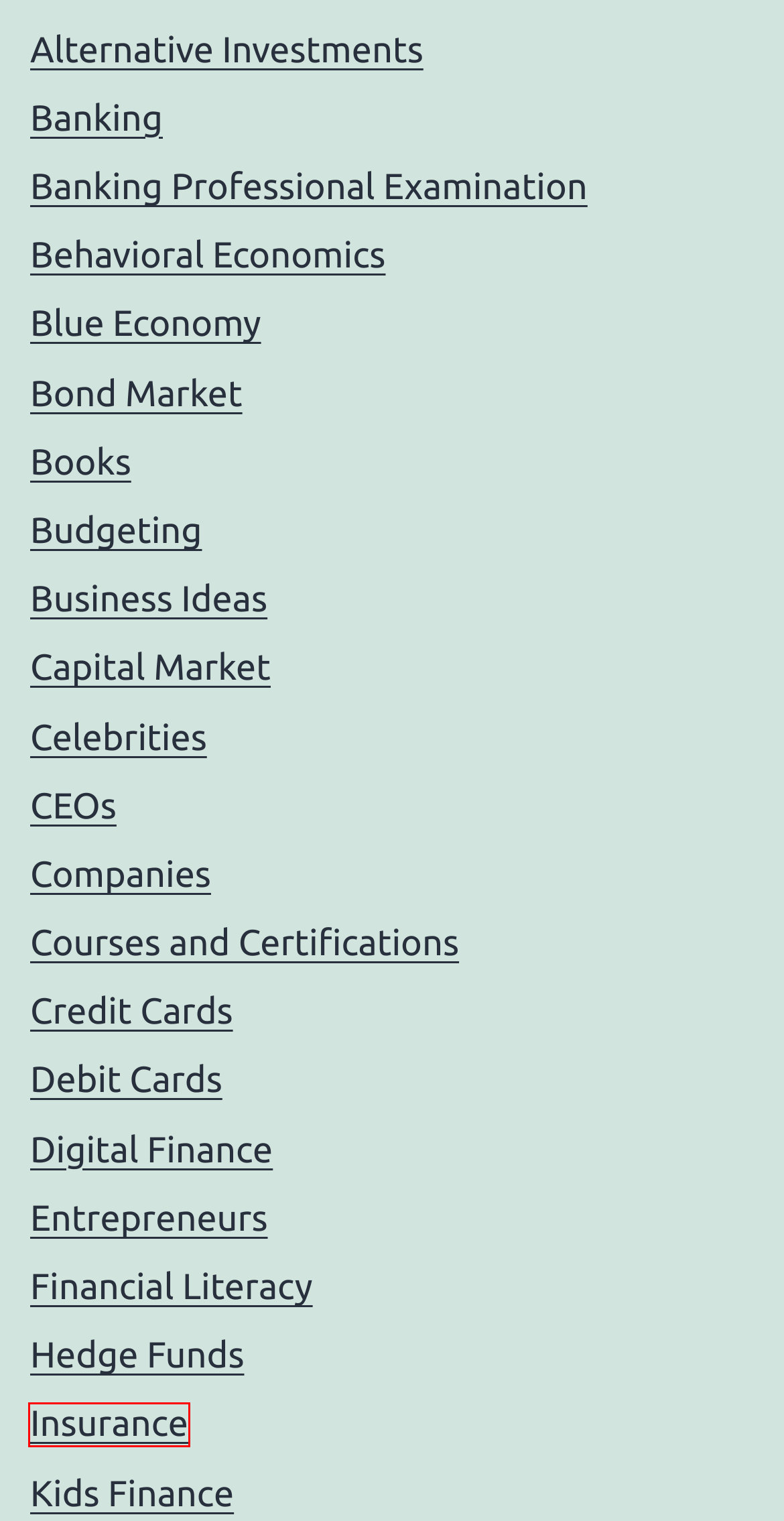You are given a webpage screenshot where a red bounding box highlights an element. Determine the most fitting webpage description for the new page that loads after clicking the element within the red bounding box. Here are the candidates:
A. Insurance - Money Masterpiece
B. Uncategorized - Money Masterpiece
C. Money Masterpiece - Your Financial Partner
D. Taxation - Money Masterpiece
E. Treasury Bills And Bonds - Money Masterpiece
F. Blog Tool, Publishing Platform, and CMS – WordPress.org
G. Venture Capital - Money Masterpiece
H. Companies - Money Masterpiece

A